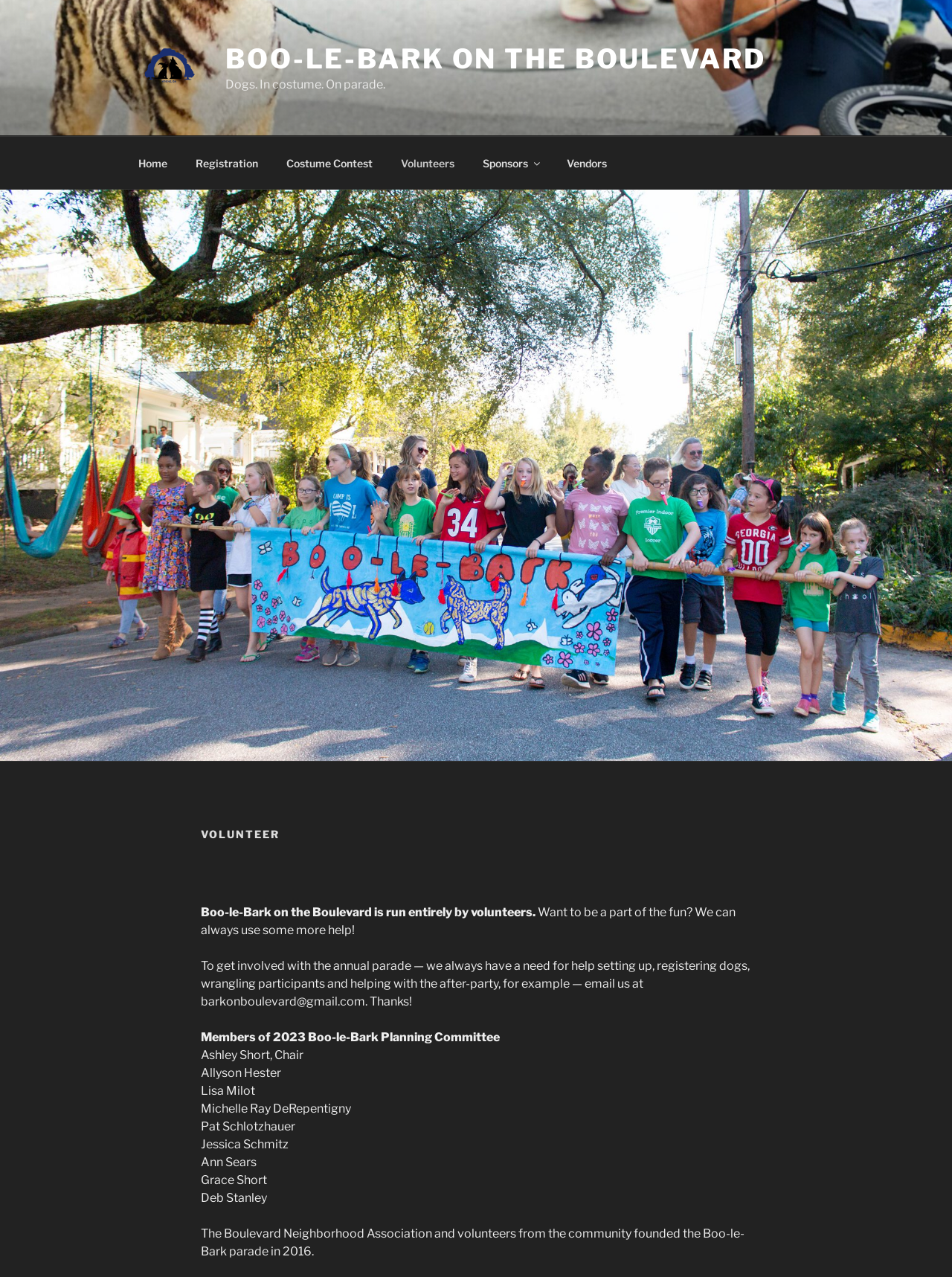Create a detailed summary of the webpage's content and design.

The webpage is about volunteering for the Boo-le-Bark on the Boulevard event. At the top left, there is a parade logo featuring two dogs barking at the moon beneath a canopy of trees. Next to it, there is a heading "BOO-LE-BARK ON THE BOULEVARD" followed by a tagline "Dogs. In costume. On parade." 

Below the logo, there is a top menu with links to "Home", "Registration", "Costume Contest", "Volunteers", "Sponsors", and "Vendors". 

The main content of the page is about volunteering for the event. There is a heading "VOLUNTEER" followed by a paragraph explaining that the event is run entirely by volunteers and that they can always use more help. The text then describes the various tasks that volunteers can assist with, such as setting up, registering dogs, and helping with the after-party. 

There is also a call to action to email the organizers to get involved. Below this, there is a list of the 2023 Boo-le-Bark Planning Committee members, including their names. Finally, there is a paragraph about the history of the Boo-le-Bark parade, which was founded in 2016 by the Boulevard Neighborhood Association and community volunteers.